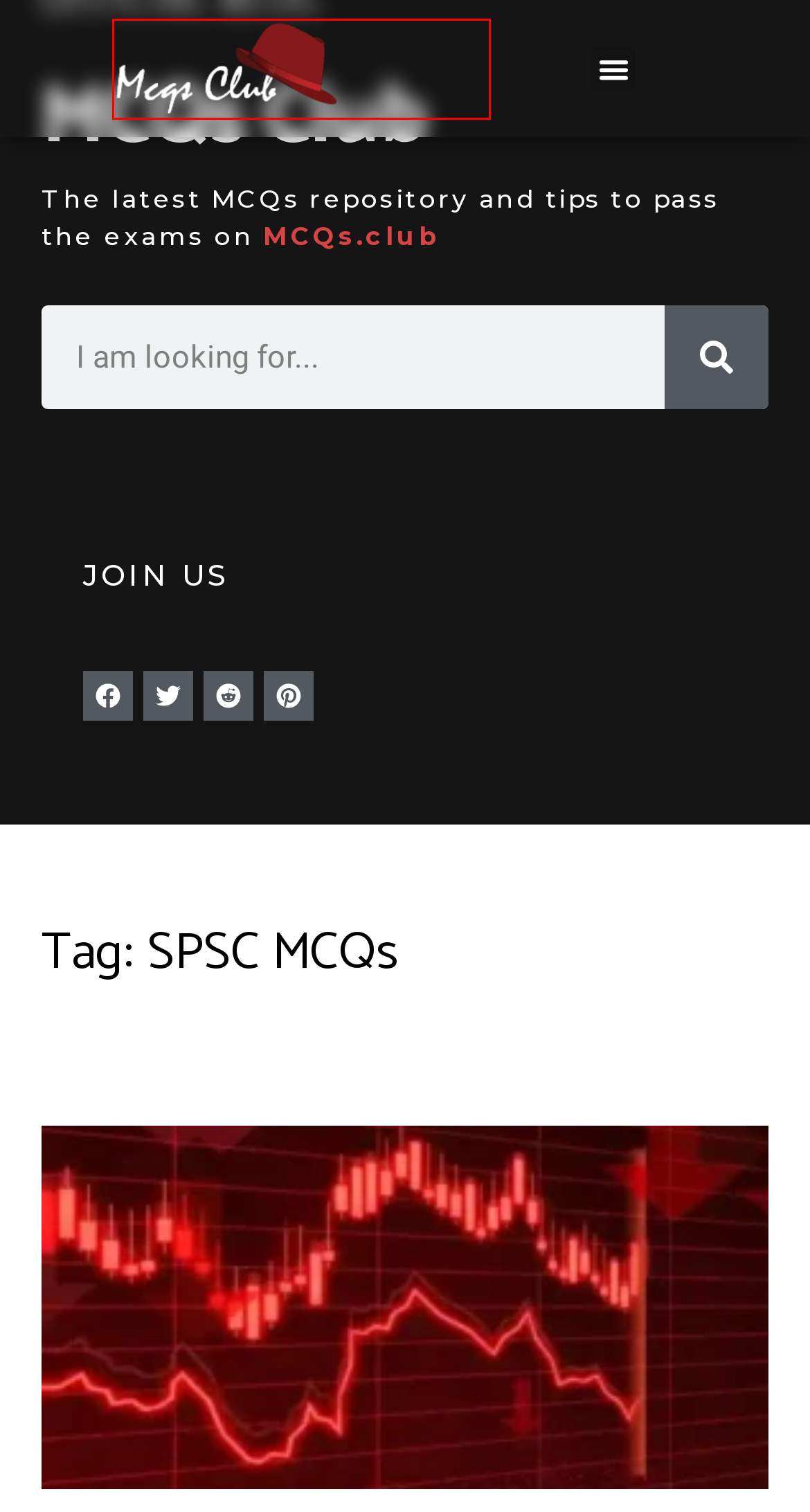Analyze the screenshot of a webpage with a red bounding box and select the webpage description that most accurately describes the new page resulting from clicking the element inside the red box. Here are the candidates:
A. Members – MCQs Club
B. MCQs on Risk Management – MCQs Club
C. About MCQs CLUB – MCQs Club
D. MCQs on Implementing change – MCQs Club
E. Strategic Marketing MCQs – Customers and marketing – MCQs Club
F. MCQs Club – Multiple Choice Questions (MCQs)
G. Financial Ratios and Ratio Analysis MCQs – MCQs Club
H. Brand Assets – MCQs Club

F